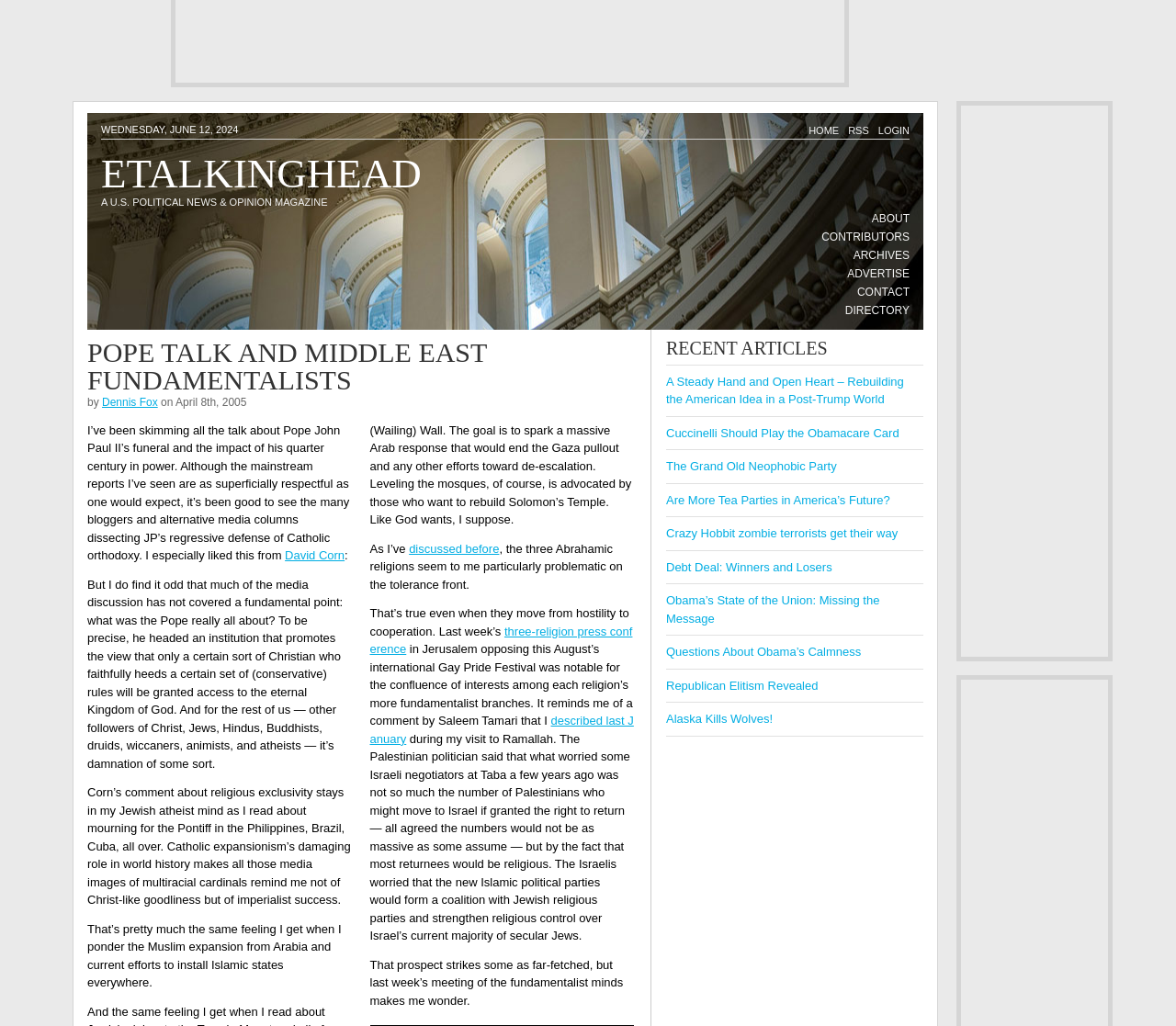Determine the bounding box coordinates for the area you should click to complete the following instruction: "Check the 'RECENT ARTICLES' section".

[0.566, 0.33, 0.785, 0.356]